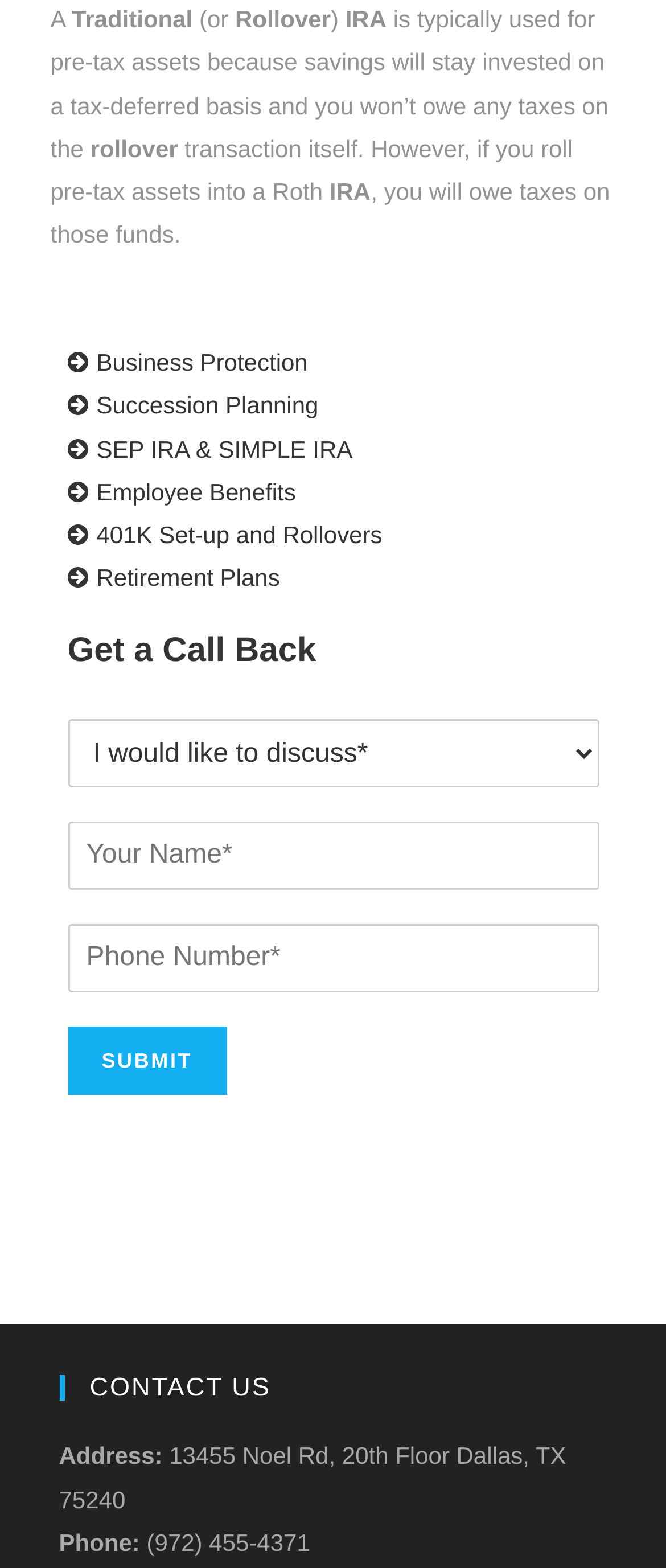Review the image closely and give a comprehensive answer to the question: What is the company's address?

The webpage provides the company's address, which is 13455 Noel Rd, 20th Floor Dallas, TX 75240, along with their phone number.